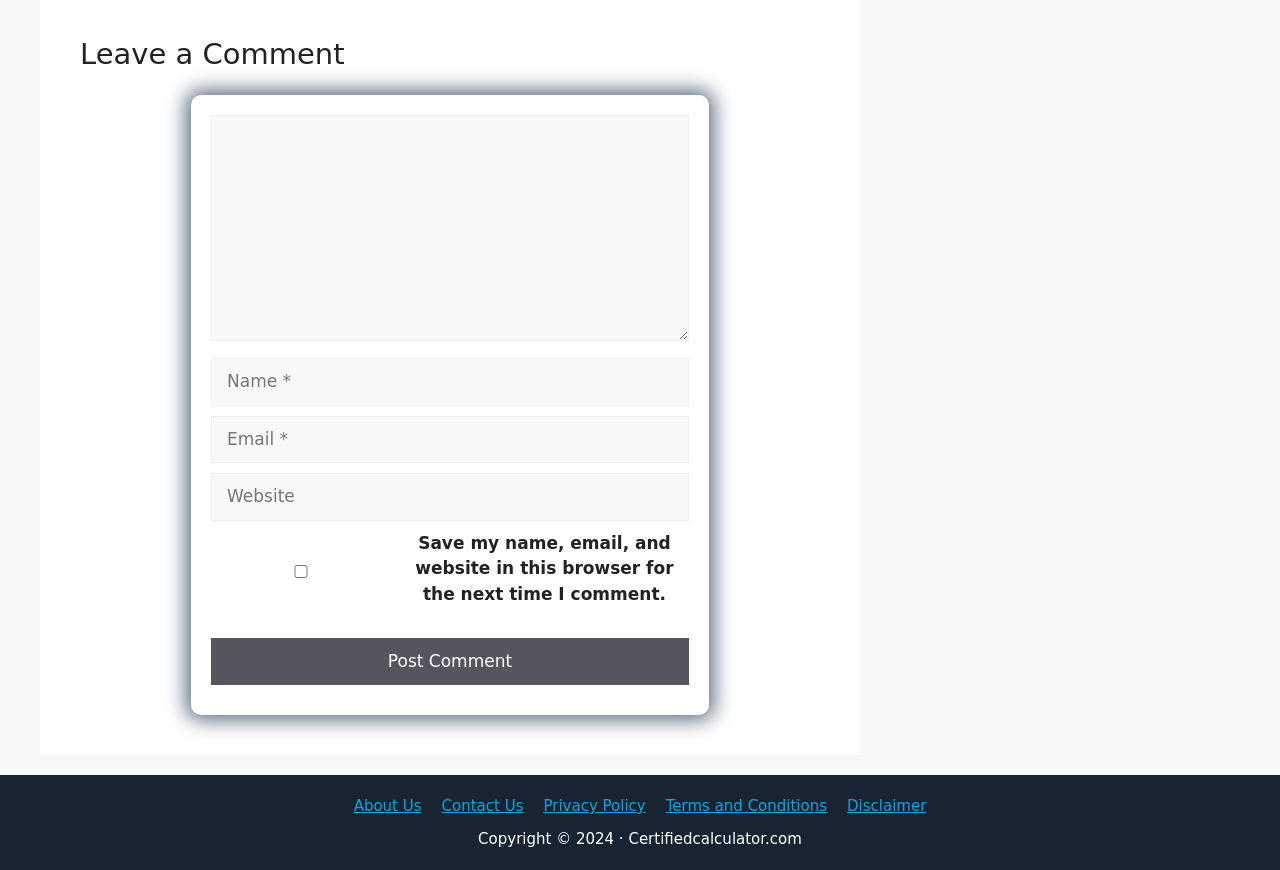Please answer the following question as detailed as possible based on the image: 
What is the label of the third textbox?

The third textbox is labeled 'Email', indicating that it is used to input the user's email address. This is a required field, as indicated by the 'required: True' attribute.